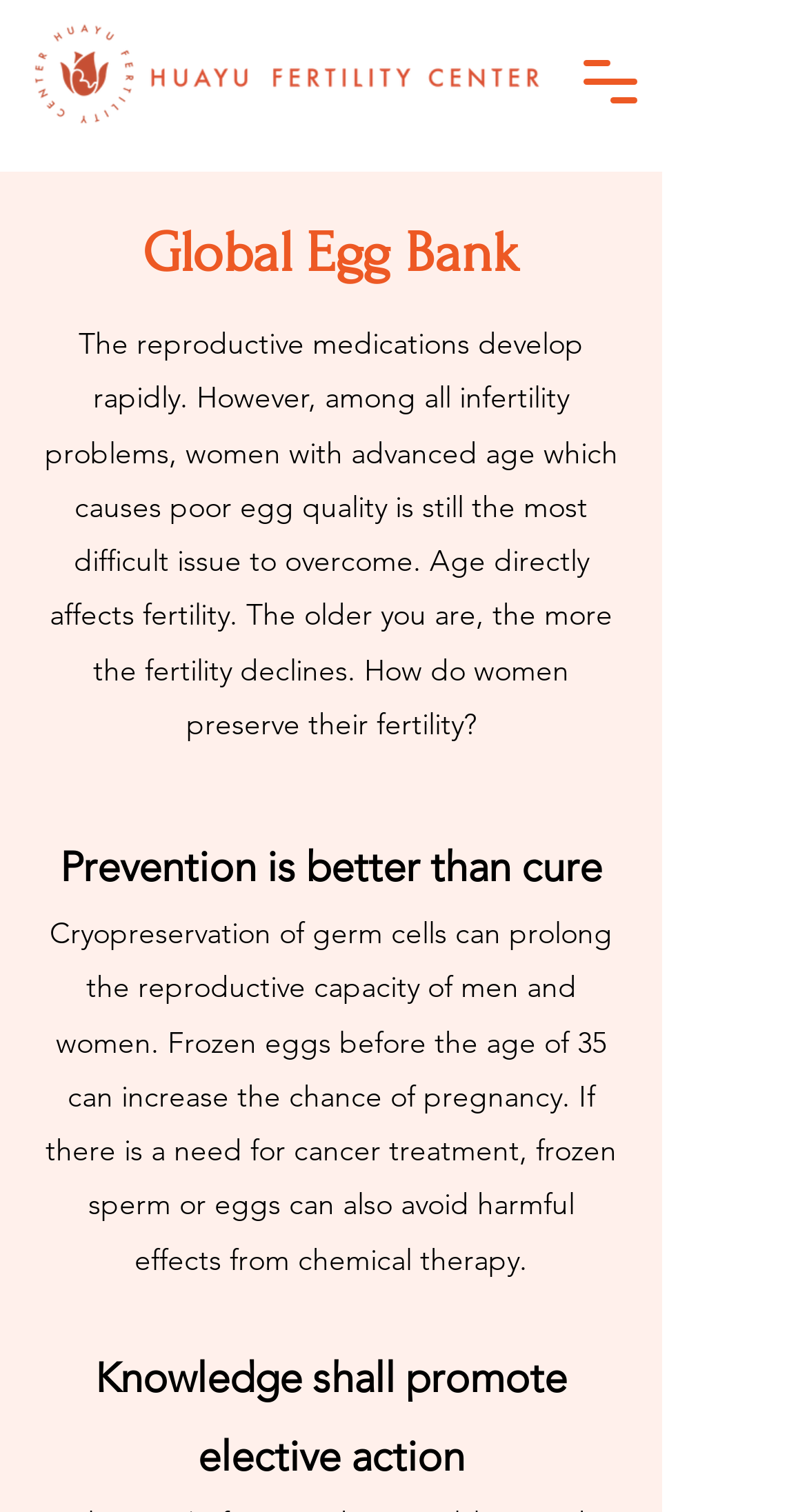Determine the main text heading of the webpage and provide its content.

Global Egg Bank